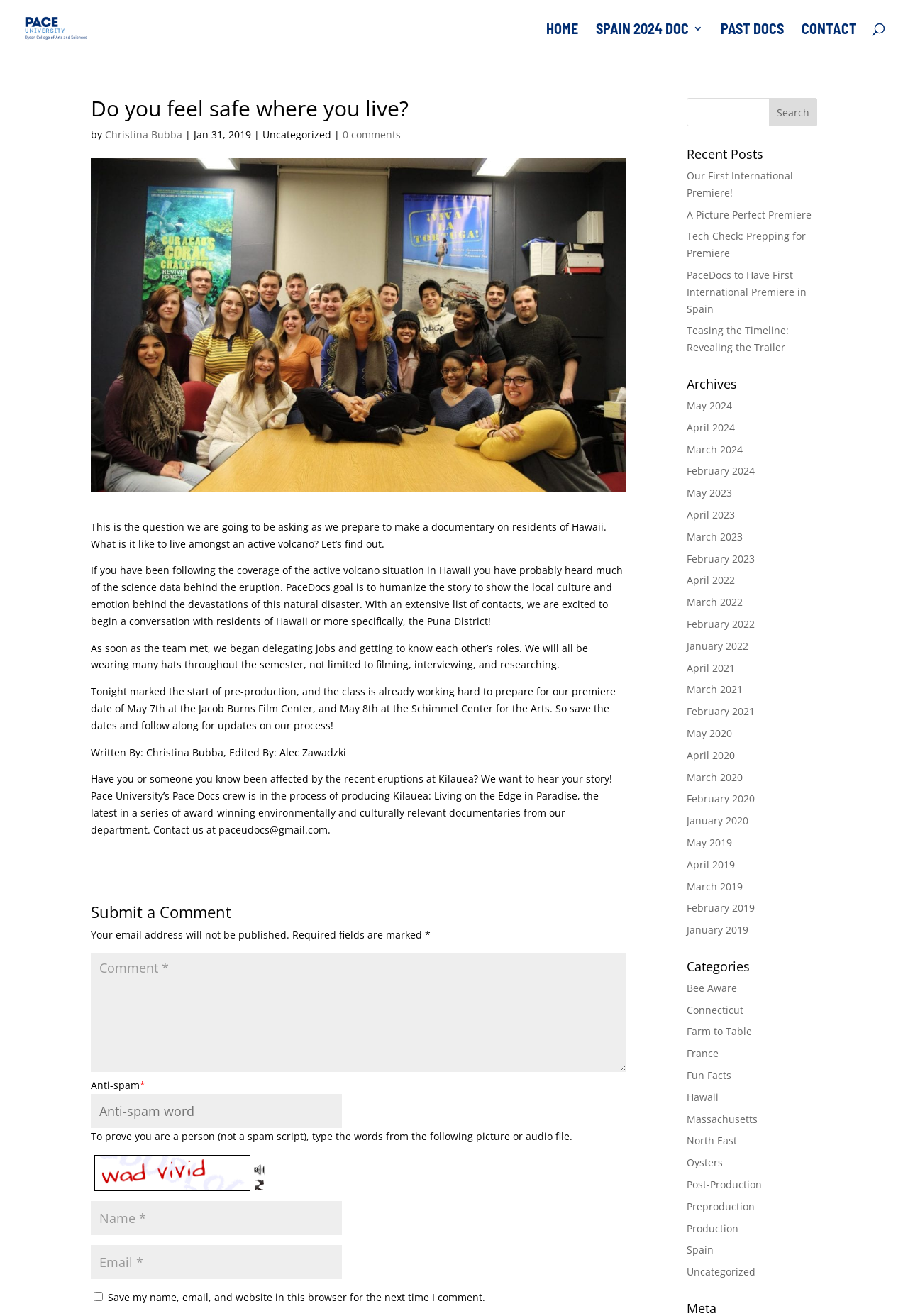What is the email address to contact for sharing stories?
Answer briefly with a single word or phrase based on the image.

paceudocs@gmail.com